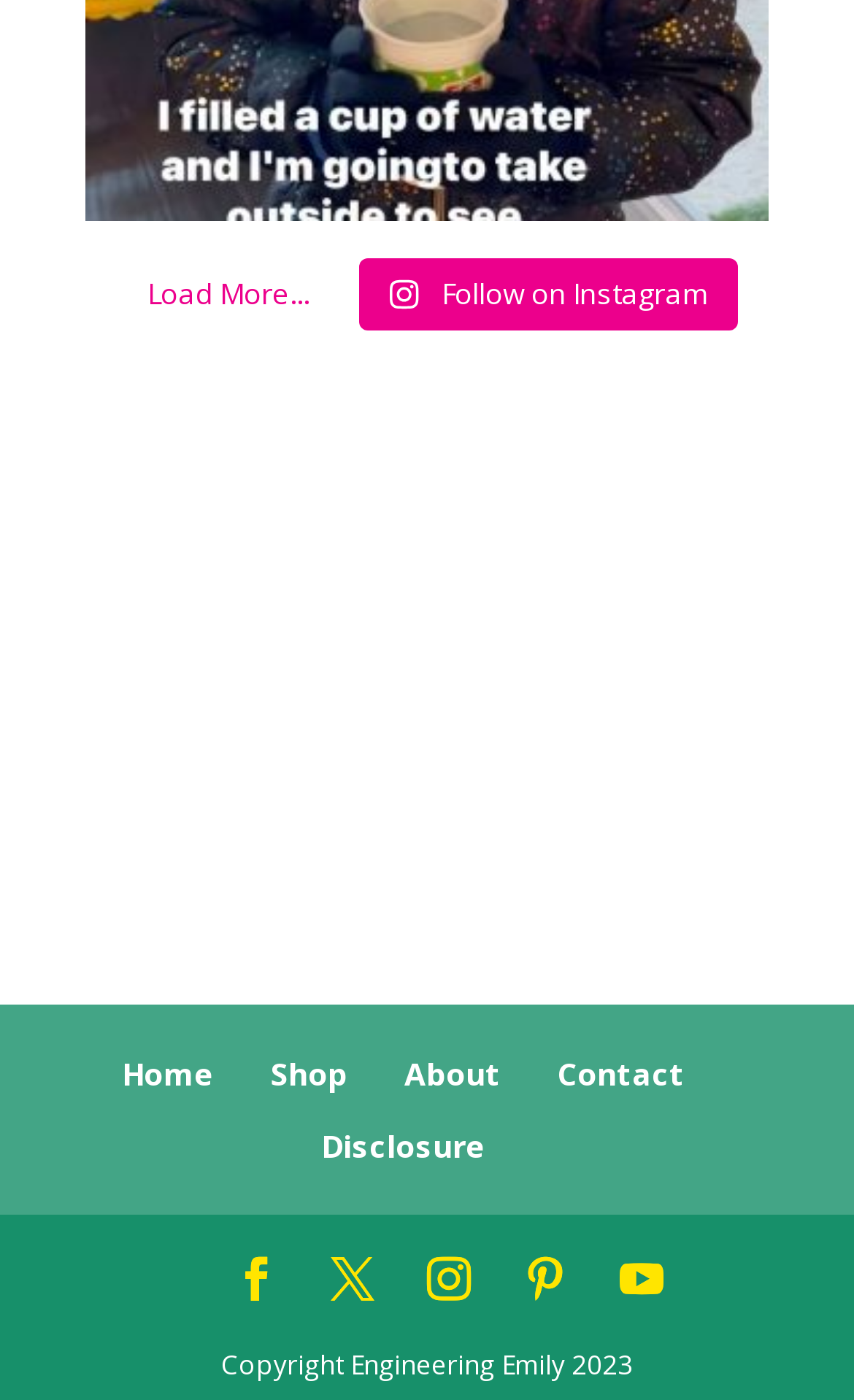How many main navigation links are there?
Look at the image and answer with only one word or phrase.

4